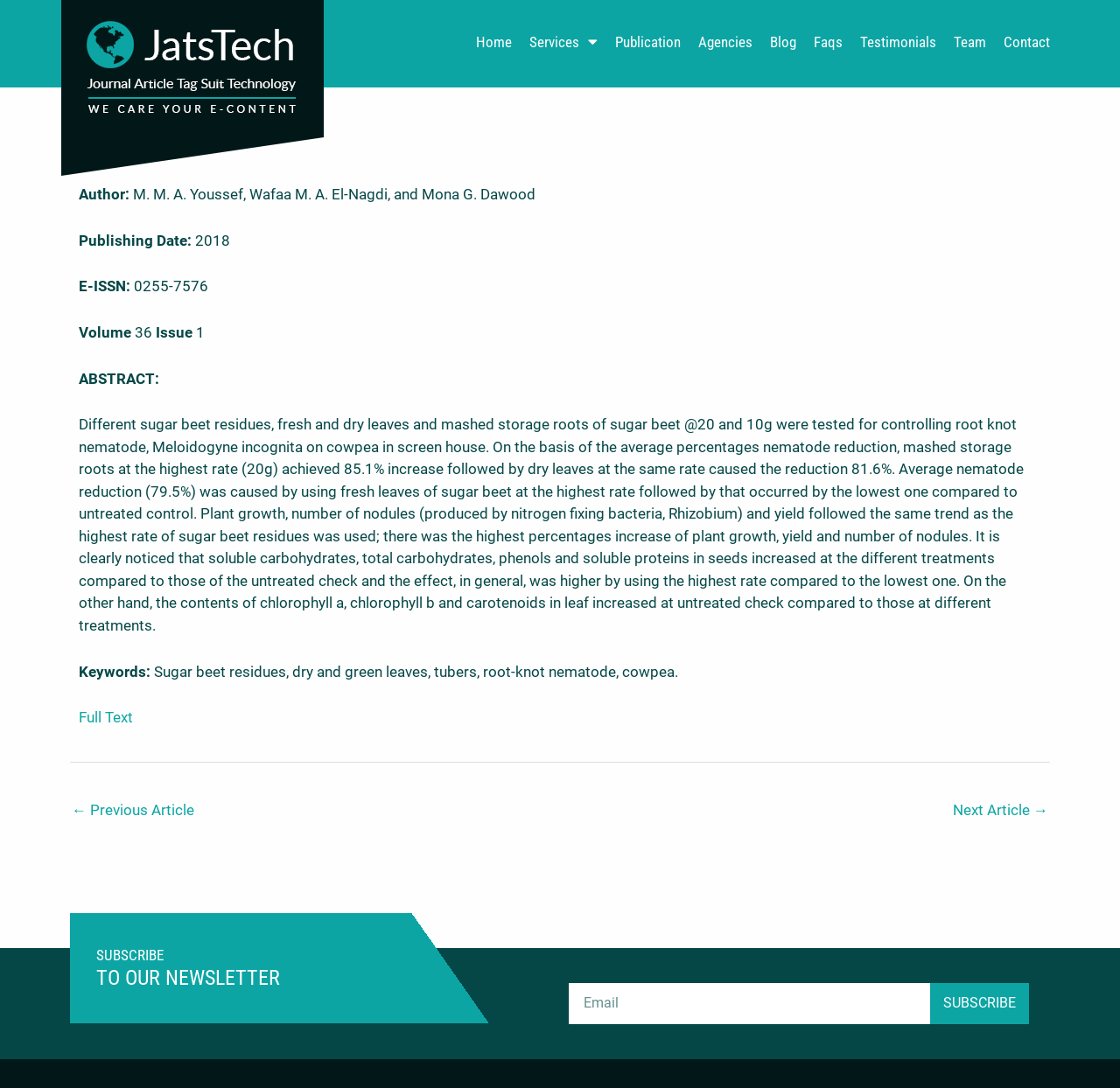Locate the bounding box coordinates of the clickable area to execute the instruction: "View the next article". Provide the coordinates as four float numbers between 0 and 1, represented as [left, top, right, bottom].

None